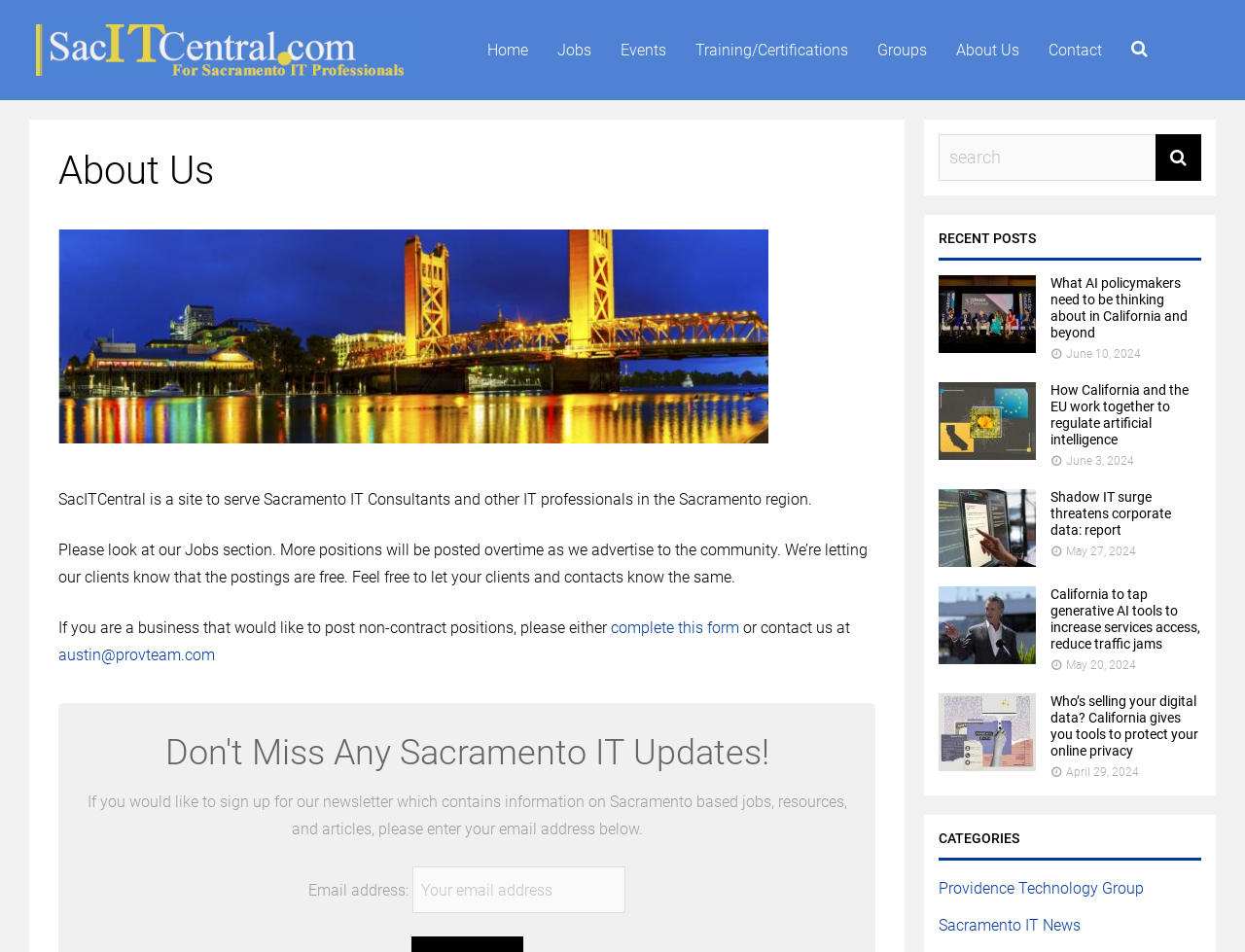How can a business post non-contract positions?
From the image, respond using a single word or phrase.

Complete a form or contact us